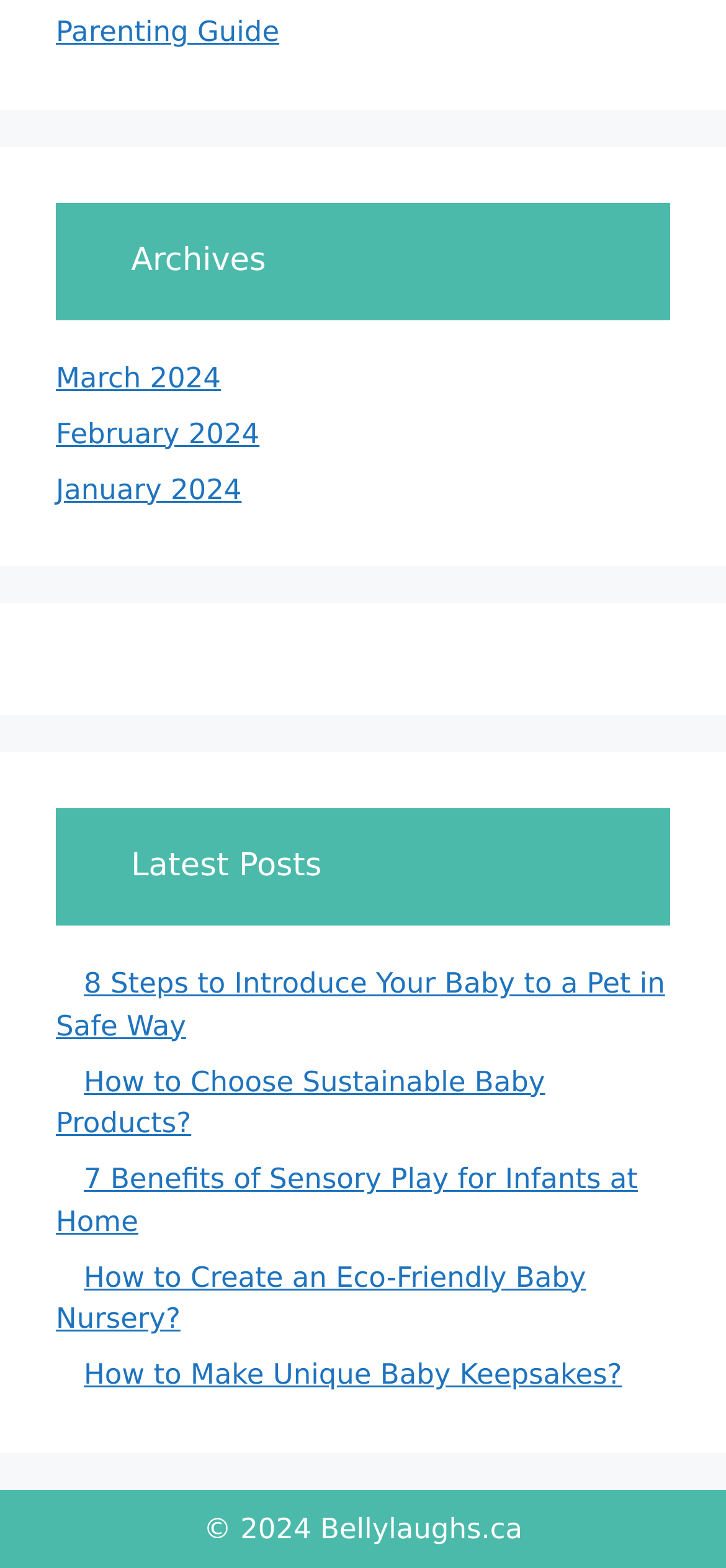Please identify the coordinates of the bounding box that should be clicked to fulfill this instruction: "View funny quotes".

[0.077, 0.227, 0.342, 0.249]